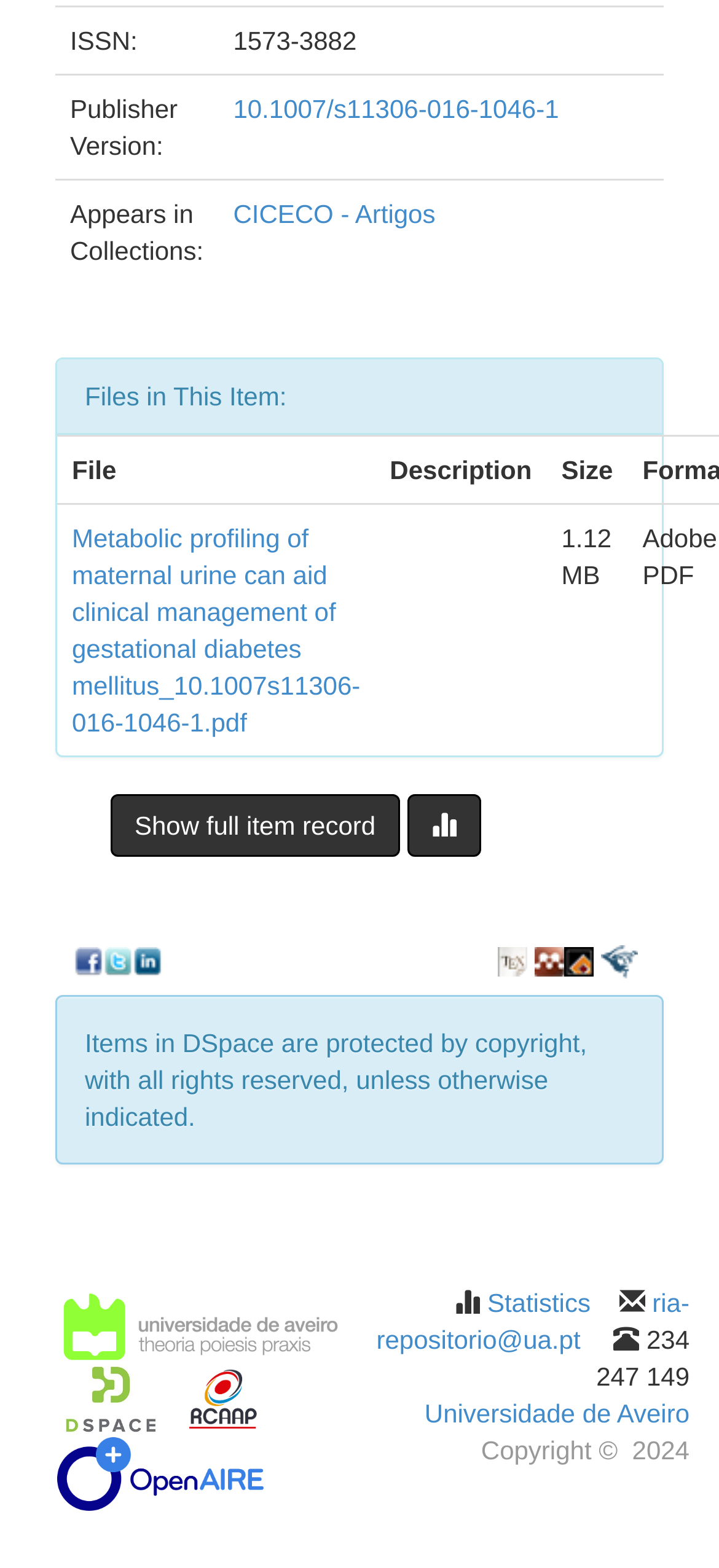What is the publisher version of this item?
Make sure to answer the question with a detailed and comprehensive explanation.

The publisher version can be found in the second row of the grid, where it is labeled as 'Publisher Version:' and has the value '10.1007/s11306-016-1046-1', which is also a link.